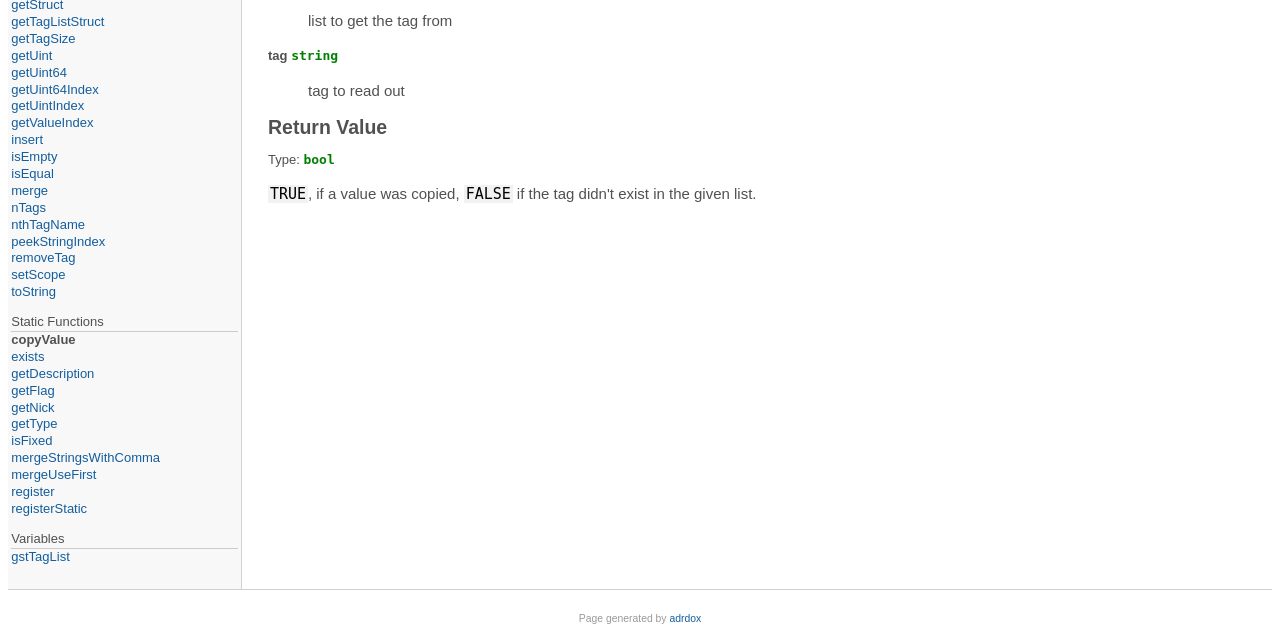From the screenshot, find the bounding box of the UI element matching this description: "Return Value". Supply the bounding box coordinates in the form [left, top, right, bottom], each a float between 0 and 1.

[0.209, 0.18, 0.303, 0.215]